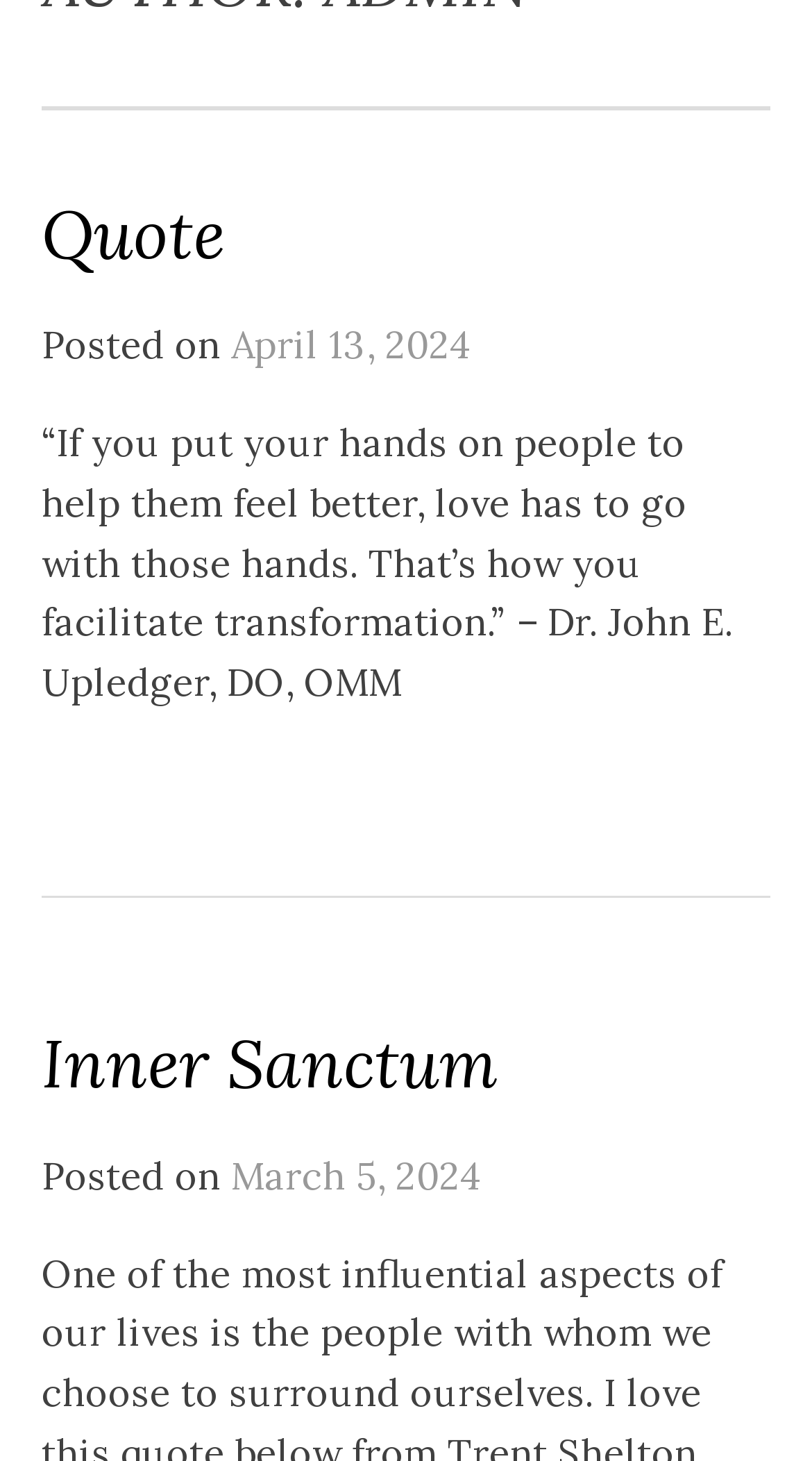From the webpage screenshot, identify the region described by March 5, 2024. Provide the bounding box coordinates as (top-left x, top-left y, bottom-right x, bottom-right y), with each value being a floating point number between 0 and 1.

[0.285, 0.788, 0.595, 0.821]